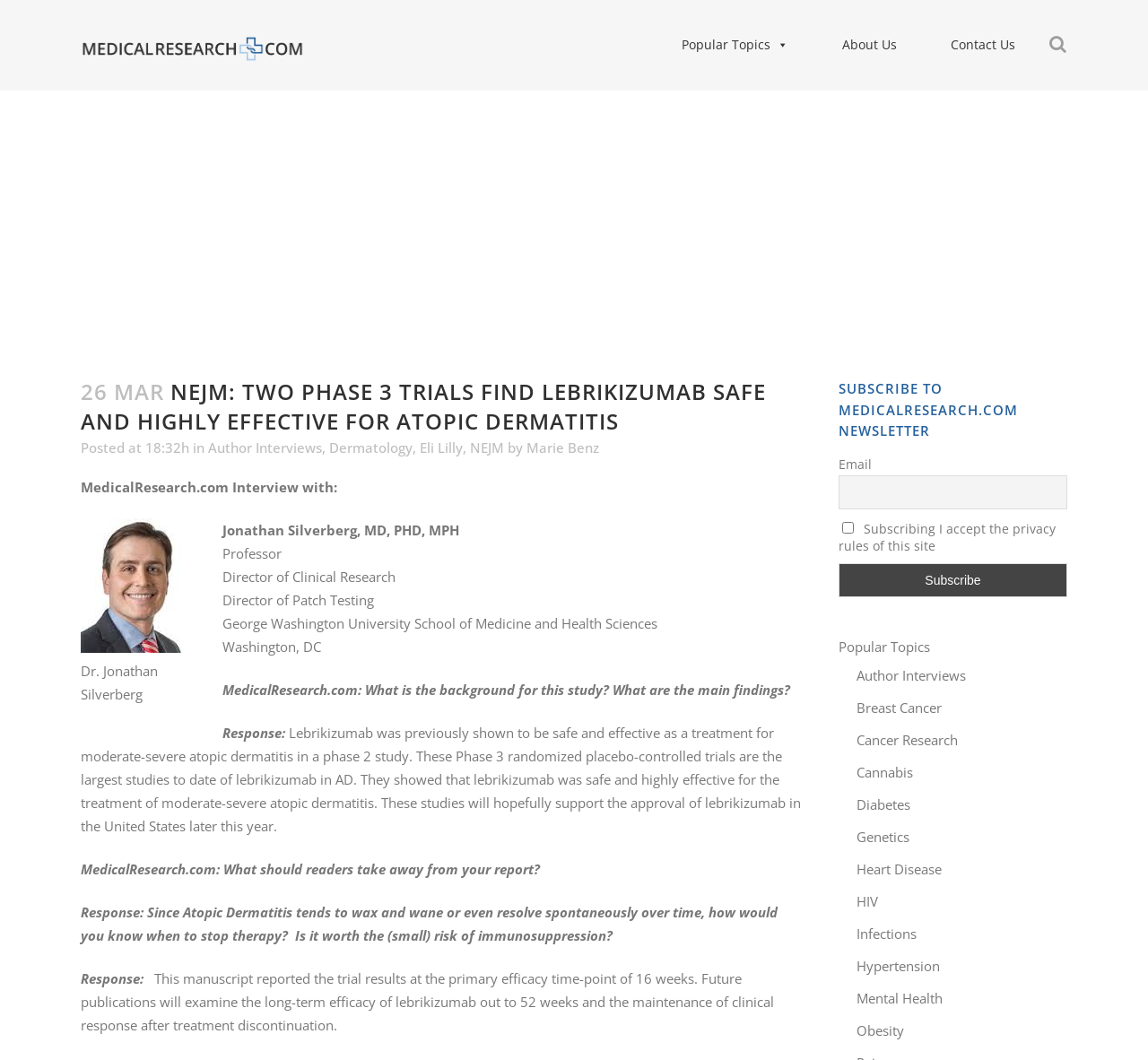Please identify the bounding box coordinates of the element's region that I should click in order to complete the following instruction: "Browse popular topics". The bounding box coordinates consist of four float numbers between 0 and 1, i.e., [left, top, right, bottom].

[0.57, 0.025, 0.71, 0.059]